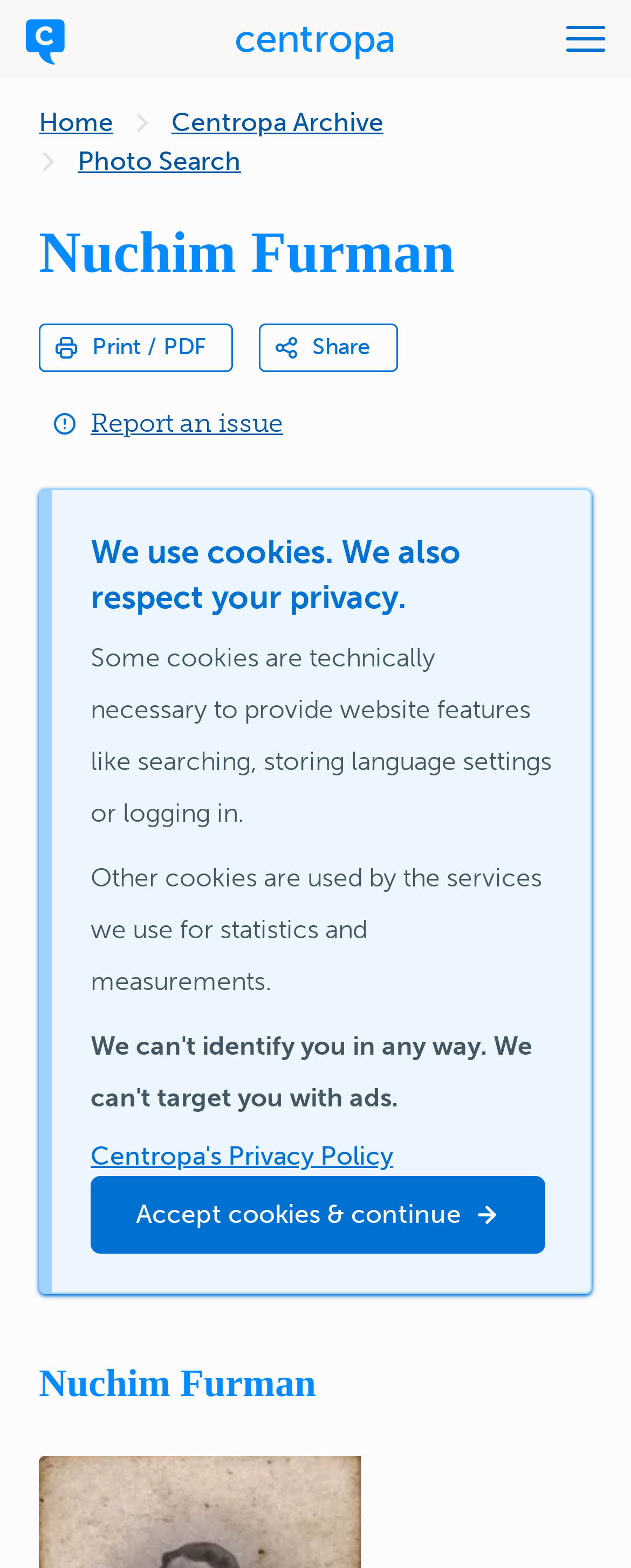Extract the bounding box coordinates of the UI element described: "Centropa". Provide the coordinates in the format [left, top, right, bottom] with values ranging from 0 to 1.

[0.372, 0.009, 0.628, 0.039]